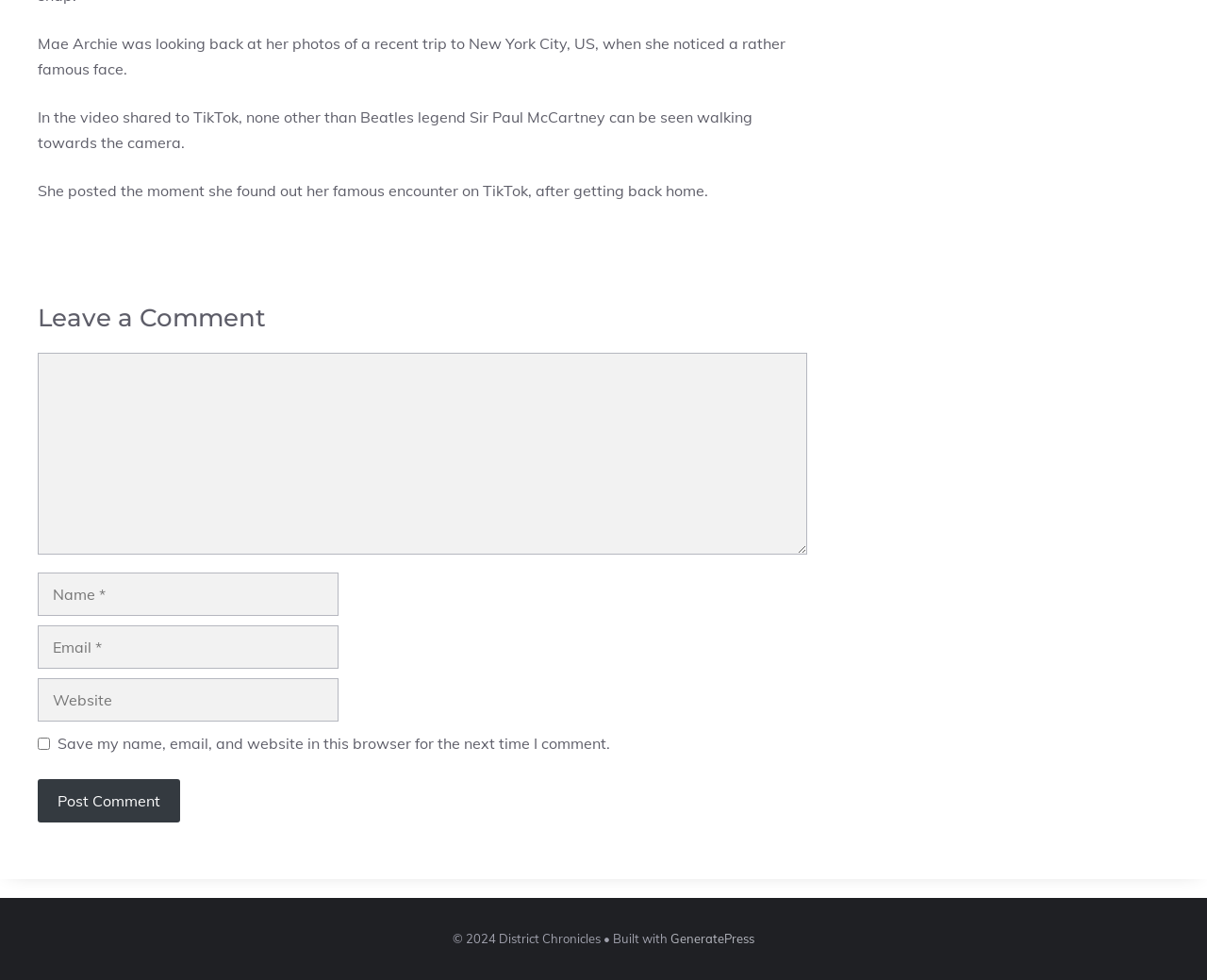What is the function of the 'Post Comment' button?
Answer the question with detailed information derived from the image.

The 'Post Comment' button is likely used to submit the user's comment, along with their name, email, and website, to the website.